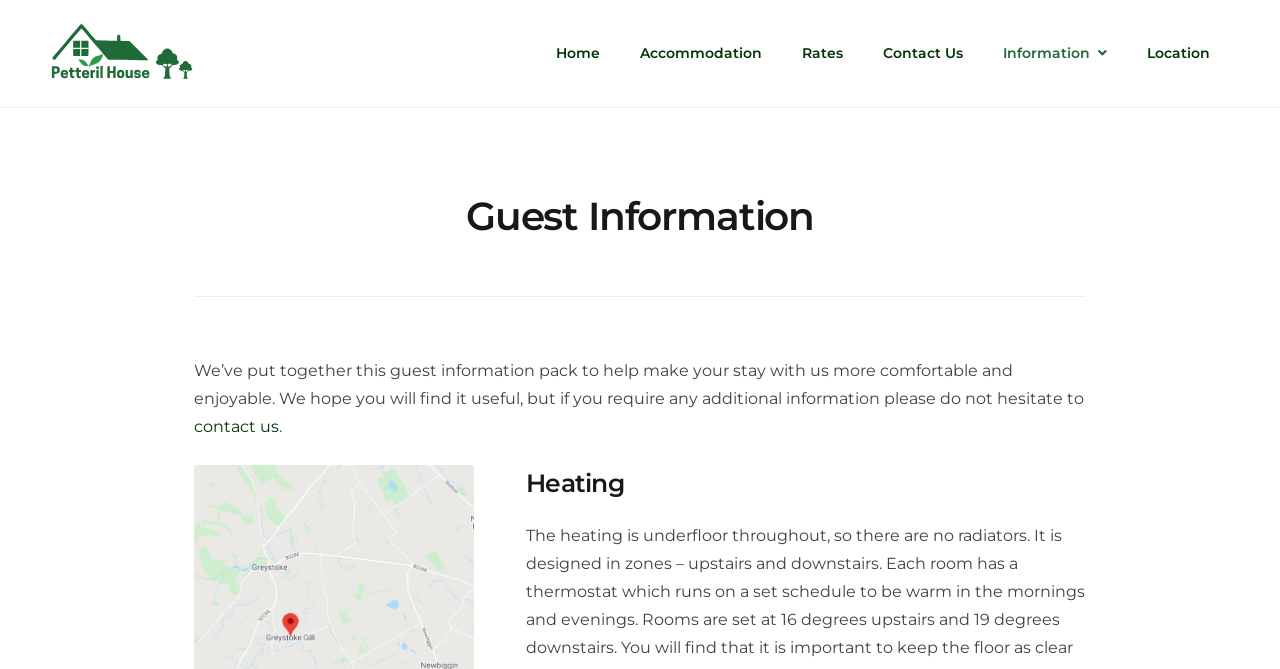Find the bounding box coordinates of the area to click in order to follow the instruction: "Click Petteril House Logo".

[0.039, 0.031, 0.151, 0.129]